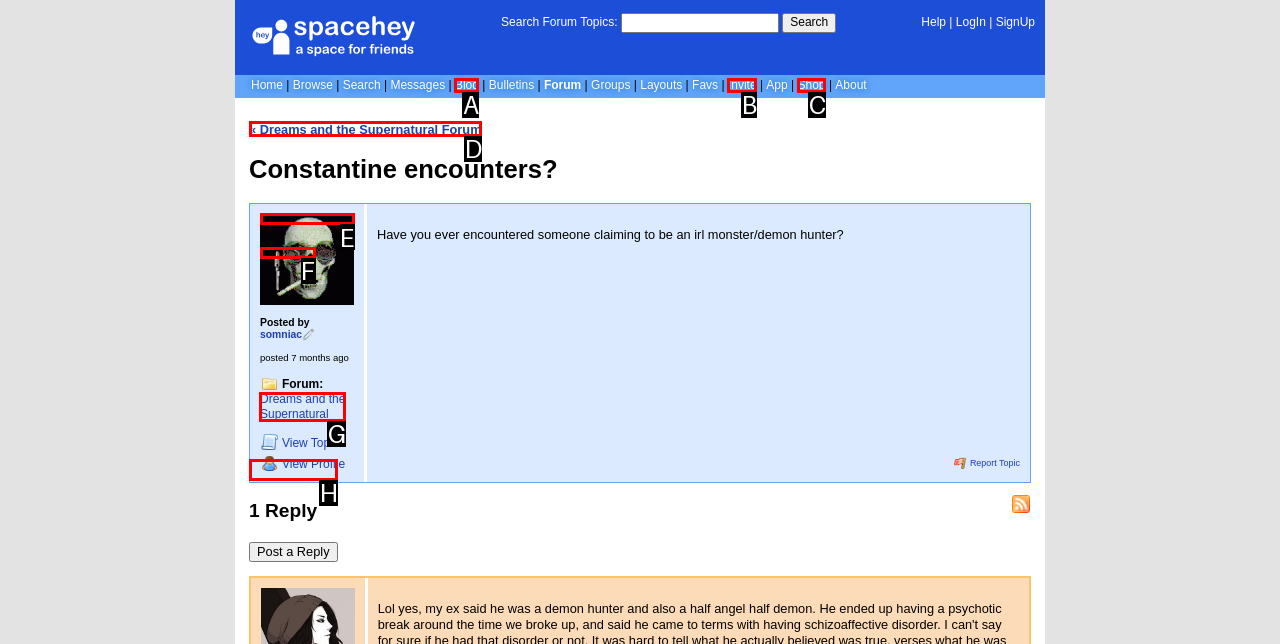Determine which UI element you should click to perform the task: View the Dreams and the Supernatural forum
Provide the letter of the correct option from the given choices directly.

G